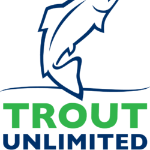Illustrate the image with a detailed caption.

The image features the logo of "Trout Unlimited," an organization dedicated to the conservation of coldwater fisheries and their watersheds. The logo prominently displays a stylized trout, symbolizing the organization’s focus on sustainable fishing and habitat protection. The words "TROUT" and "UNLIMITED" are rendered in bold, vibrant green and blue colors, respectively, representing both nature and the organization’s commitment to ensuring that aquatic resources remain abundant and accessible for future generations. This emblem encapsulates the essence of the organization’s mission to support healthy ecosystems and promote responsible angling practices.